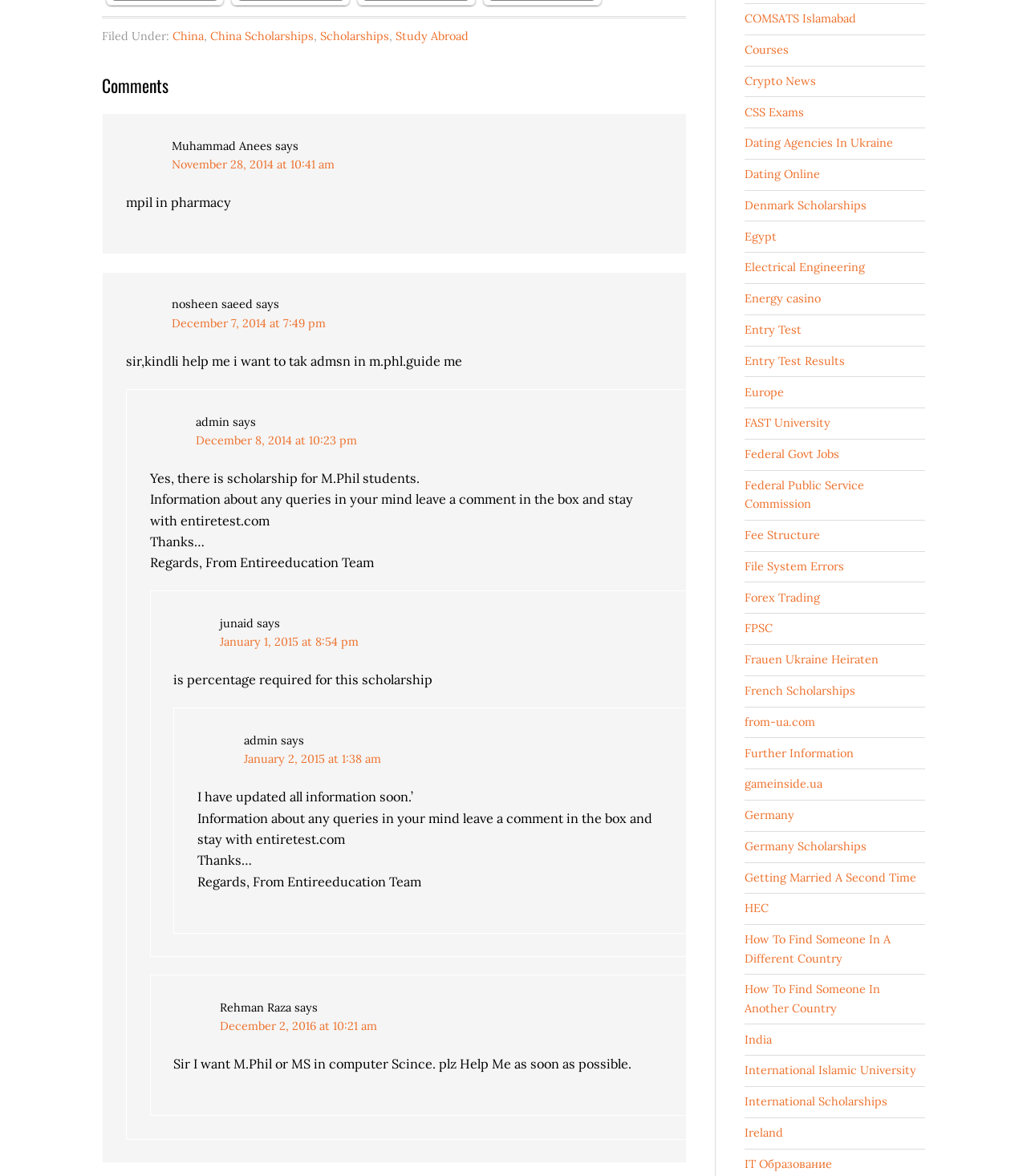What is the topic of the last article on the webpage?
From the screenshot, provide a brief answer in one word or phrase.

is percentage required for this scholarship